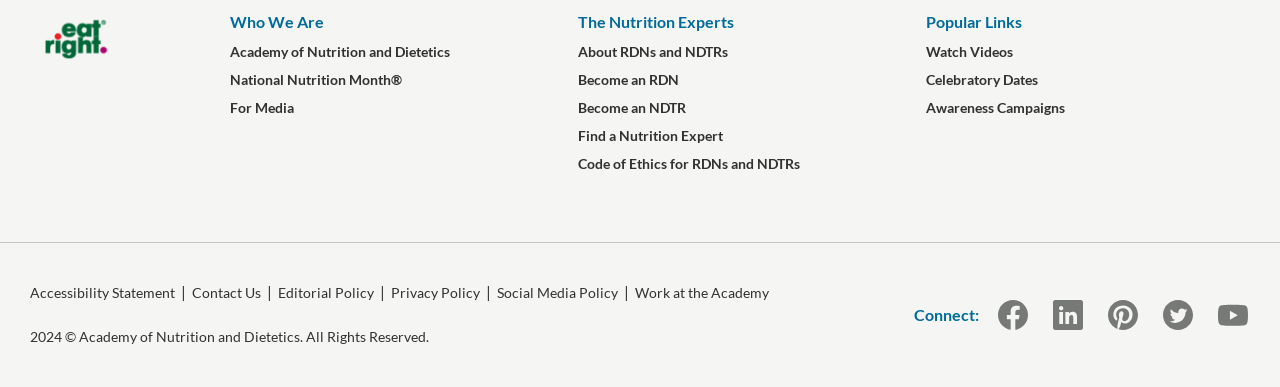How many sections are there in the footer?
Based on the screenshot, respond with a single word or phrase.

3